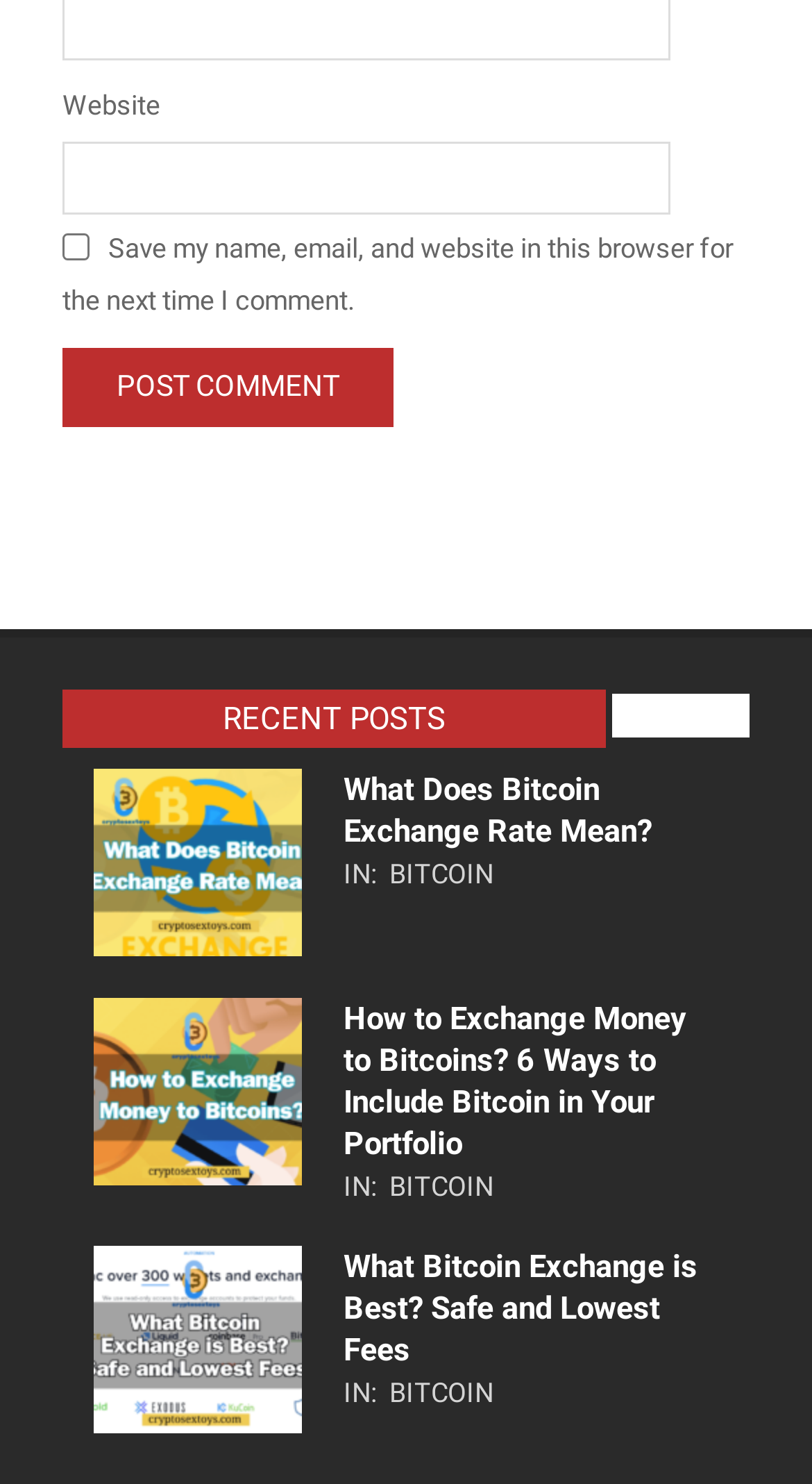Pinpoint the bounding box coordinates for the area that should be clicked to perform the following instruction: "Post a comment".

[0.077, 0.235, 0.485, 0.287]